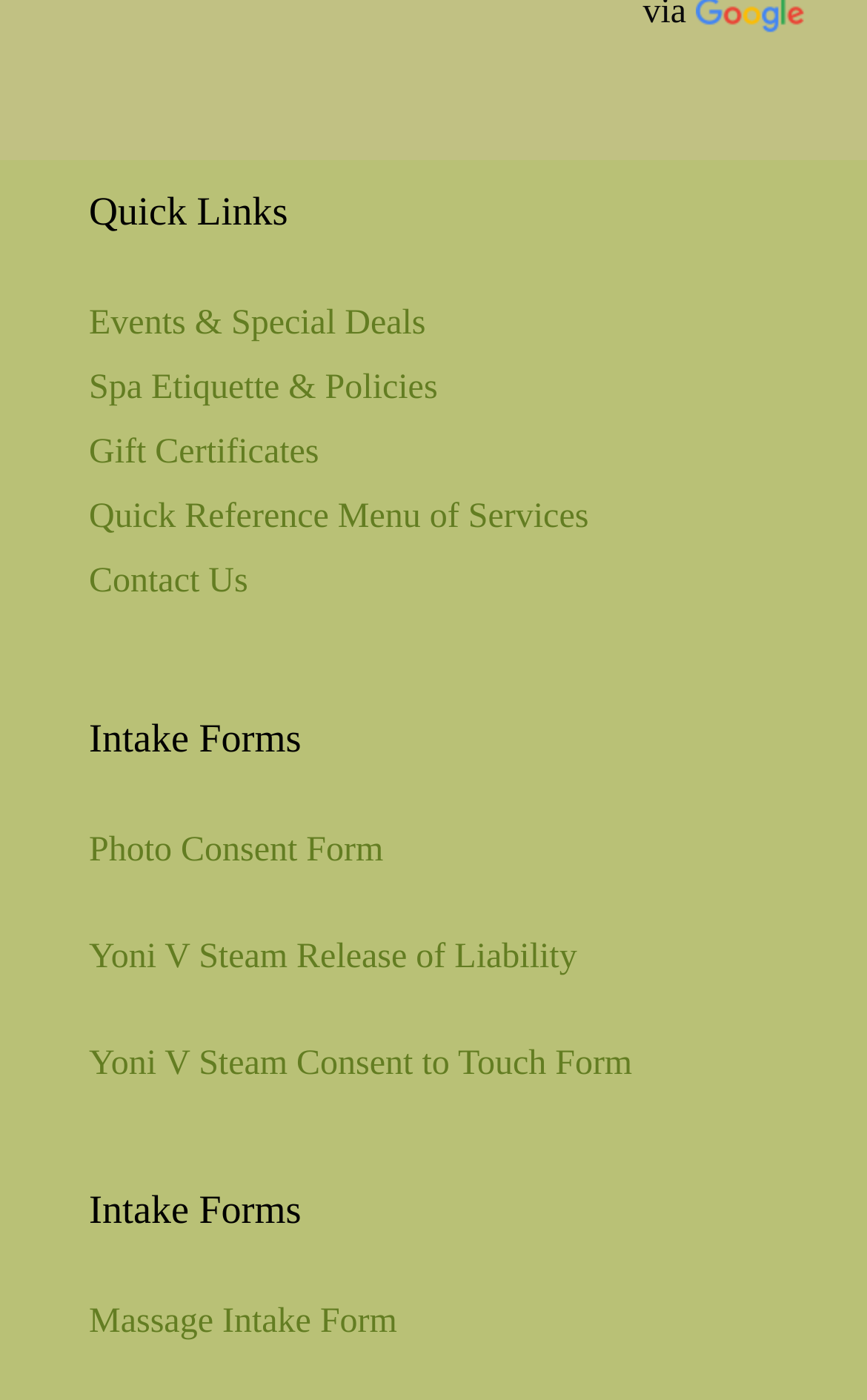Pinpoint the bounding box coordinates of the clickable element to carry out the following instruction: "Access Spa Etiquette & Policies."

[0.103, 0.263, 0.505, 0.29]